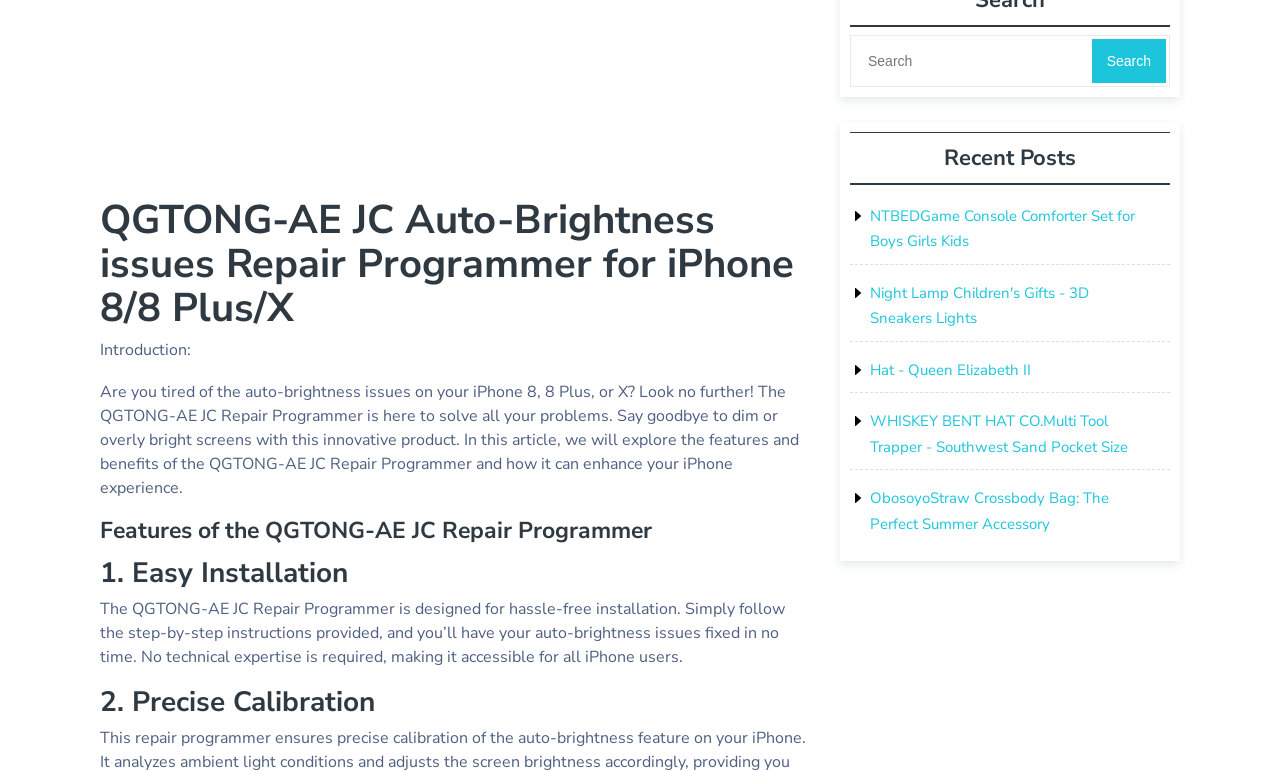Identify the bounding box of the UI element described as follows: "Search". Provide the coordinates as four float numbers in the range of 0 to 1 [left, top, right, bottom].

[0.853, 0.051, 0.911, 0.108]